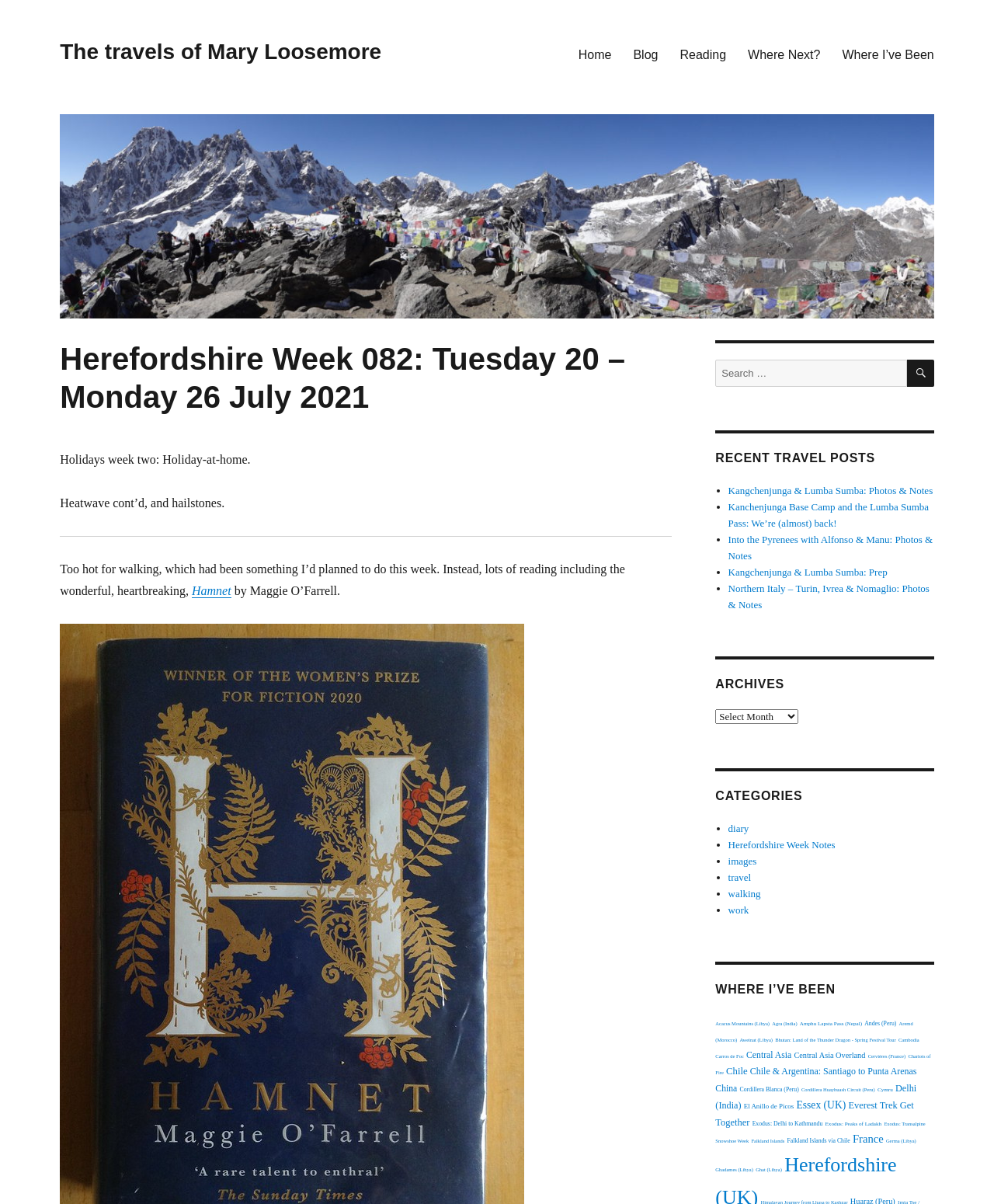Locate the bounding box of the UI element defined by this description: "Amphu Lapsta Pass (Nepal)". The coordinates should be given as four float numbers between 0 and 1, formatted as [left, top, right, bottom].

[0.805, 0.847, 0.867, 0.853]